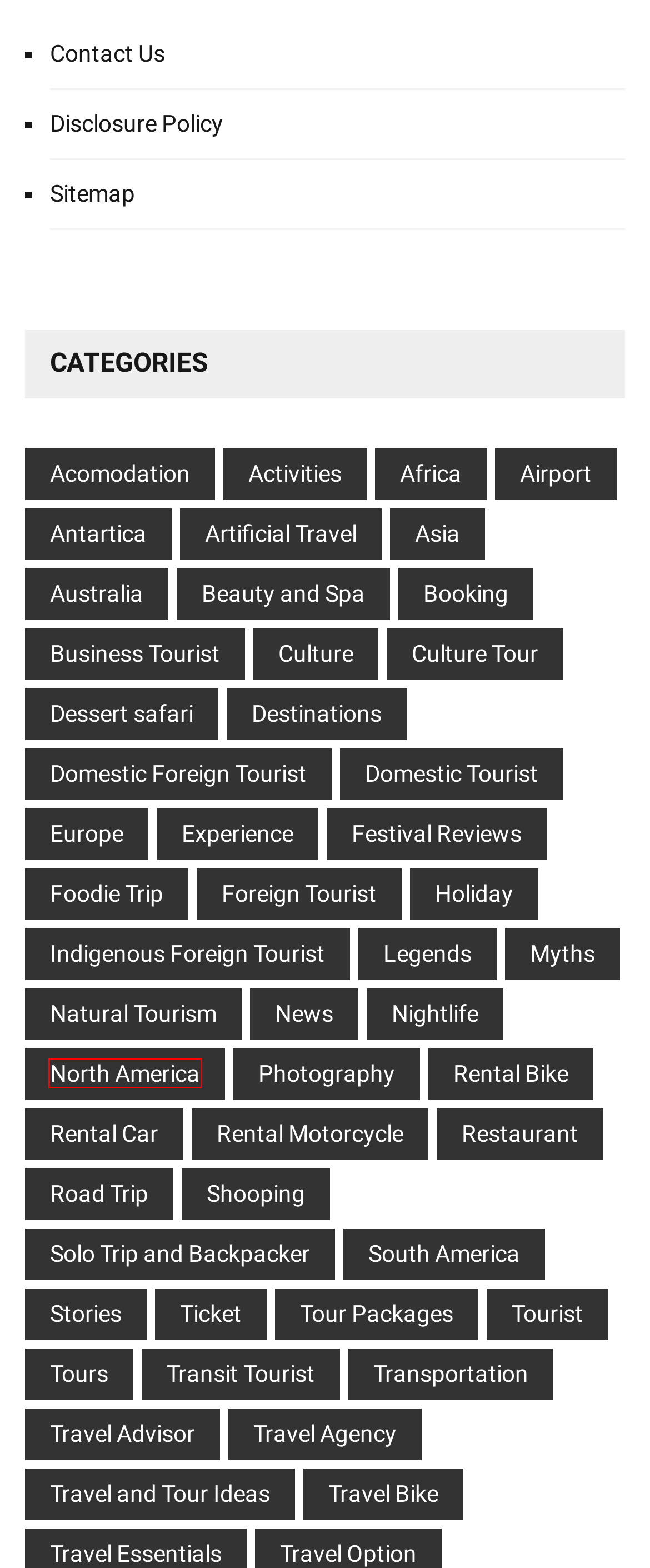Evaluate the webpage screenshot and identify the element within the red bounding box. Select the webpage description that best fits the new webpage after clicking the highlighted element. Here are the candidates:
A. Ticket Archives - Legends Myths and Whiskey
B. Holiday Archives - Legends Myths and Whiskey
C. North America Archives - Legends Myths and Whiskey
D. Domestic Foreign Tourist Archives - Legends Myths and Whiskey
E. Travel and Tour Ideas Archives - Legends Myths and Whiskey
F. Asia Archives - Legends Myths and Whiskey
G. Culture Tour Archives - Legends Myths and Whiskey
H. Travel Essentials Archives - Legends Myths and Whiskey

C